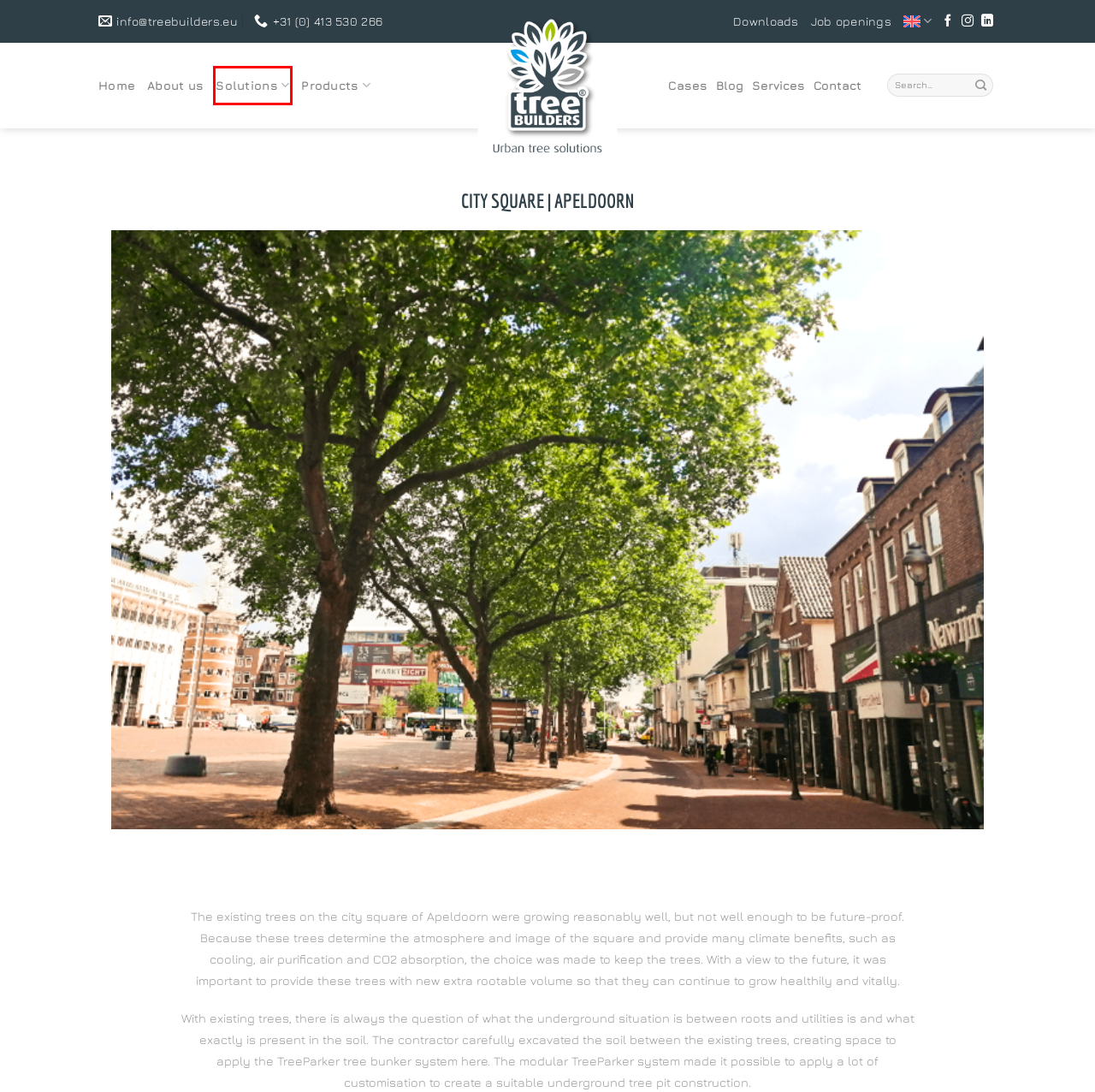Provided is a screenshot of a webpage with a red bounding box around an element. Select the most accurate webpage description for the page that appears after clicking the highlighted element. Here are the candidates:
A. Solutions - TreeBuilders
B. About us - TreeBuilders
C. Job openings - TreeBuilders
D. Contact - TreeBuilders
E. Services - TreeBuilders
F. TreeBuilders - Creating cities to live in
G. Products - TreeBuilders
H. Cases - TreeBuilders

A